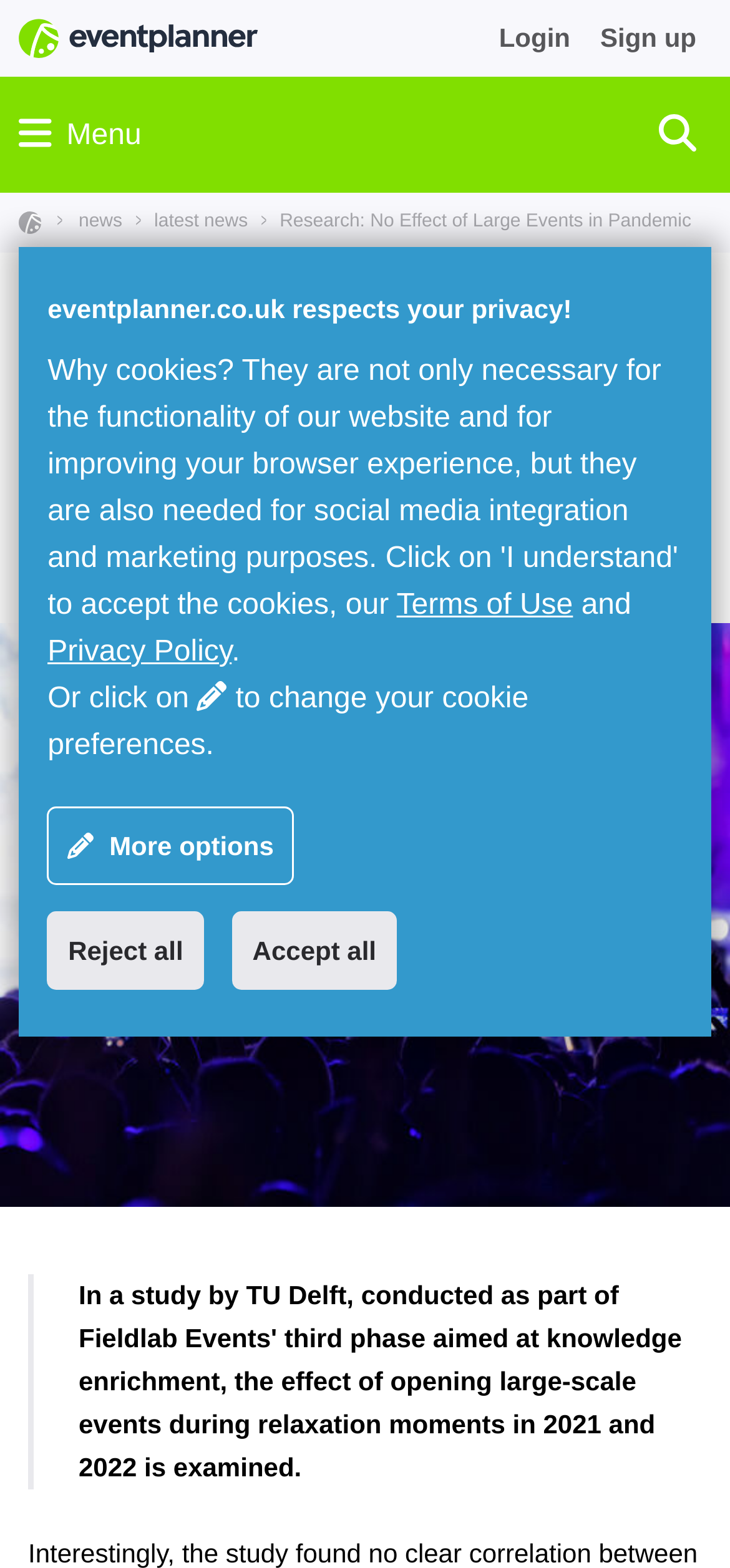Please identify the bounding box coordinates of the clickable region that I should interact with to perform the following instruction: "View terms of use". The coordinates should be expressed as four float numbers between 0 and 1, i.e., [left, top, right, bottom].

[0.543, 0.376, 0.785, 0.396]